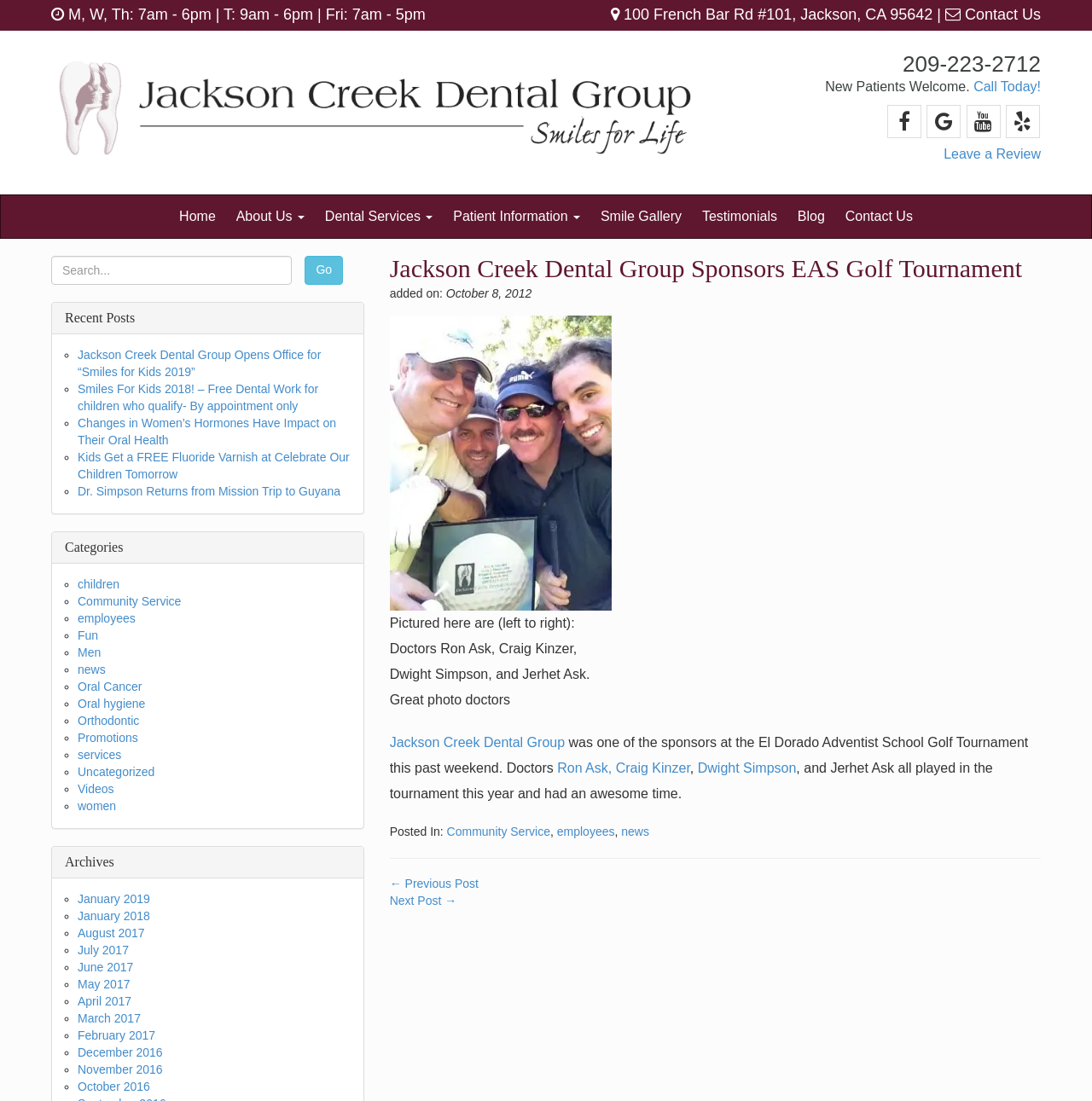What is the phone number of Jackson Creek Dental Group?
Answer the question with detailed information derived from the image.

I found the phone number by looking at the static text element that contains the phone number, which is '209-223-2712'.